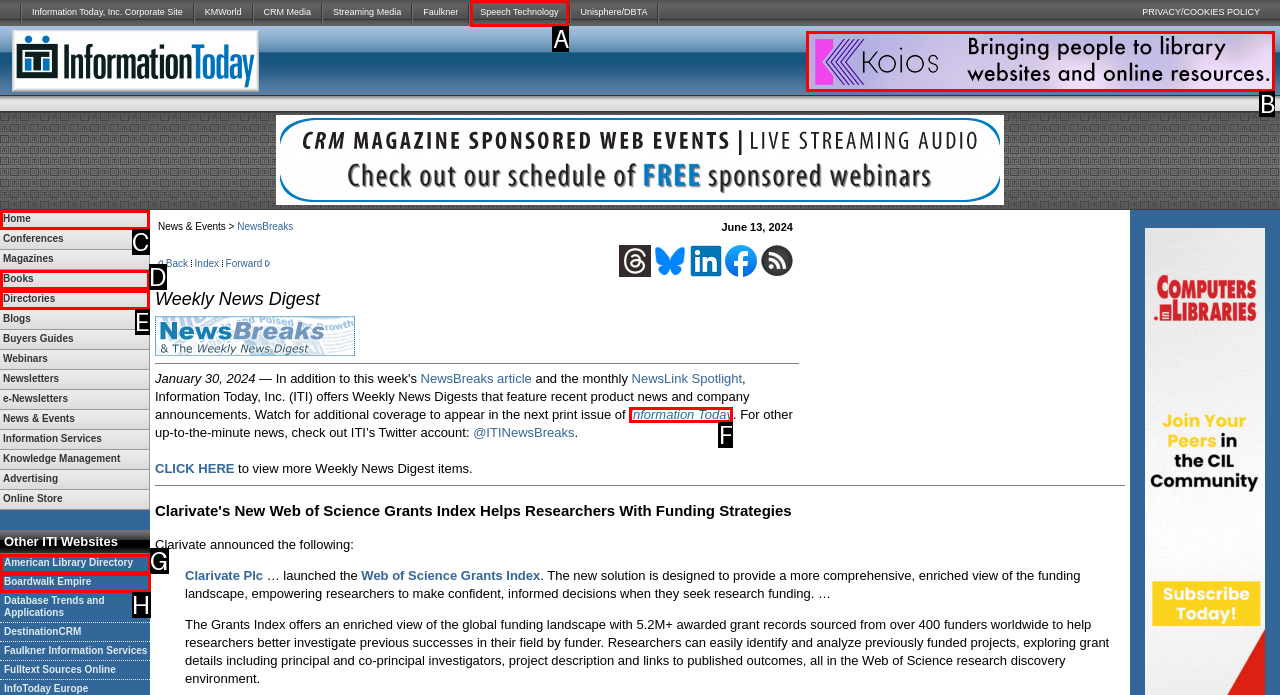Identify the correct UI element to click on to achieve the following task: Click on Advertisement Respond with the corresponding letter from the given choices.

B